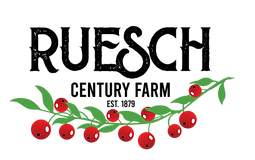What type of font is used for the name 'RUESCH'?
Look at the image and respond with a one-word or short phrase answer.

Rustic